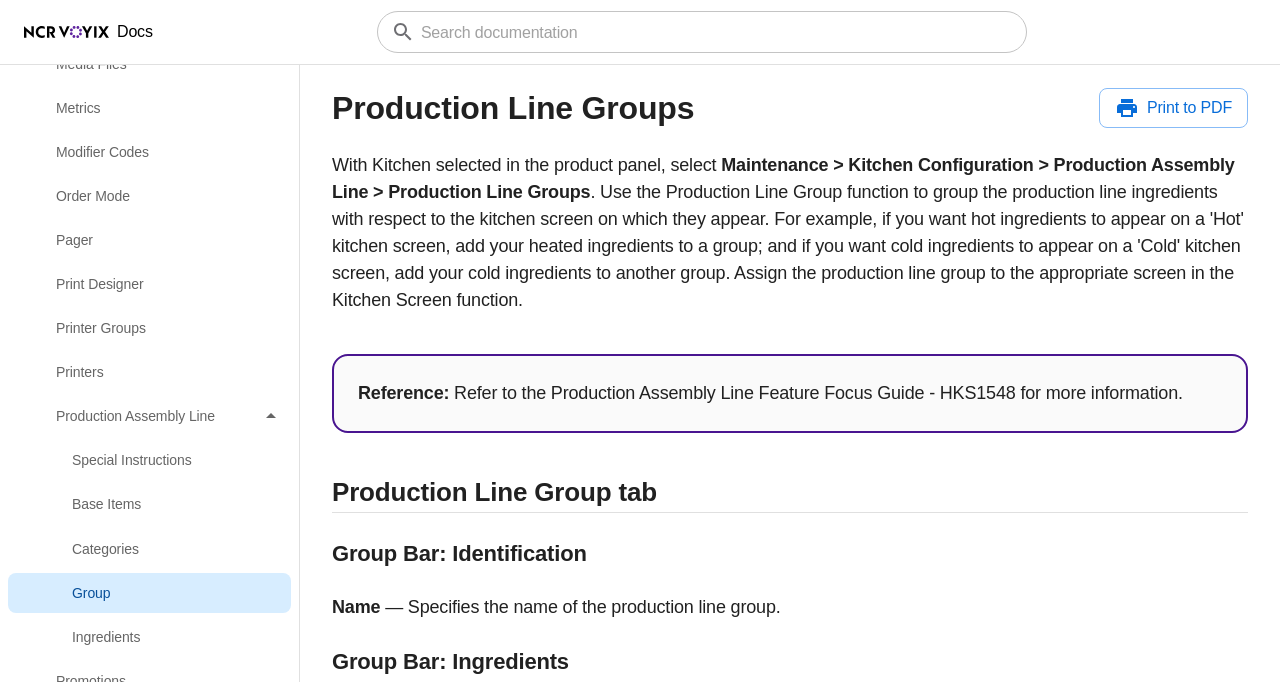What is the name of the guide mentioned in the webpage?
Answer the question with a single word or phrase derived from the image.

Production Assembly Line Feature Focus Guide - HKS1548